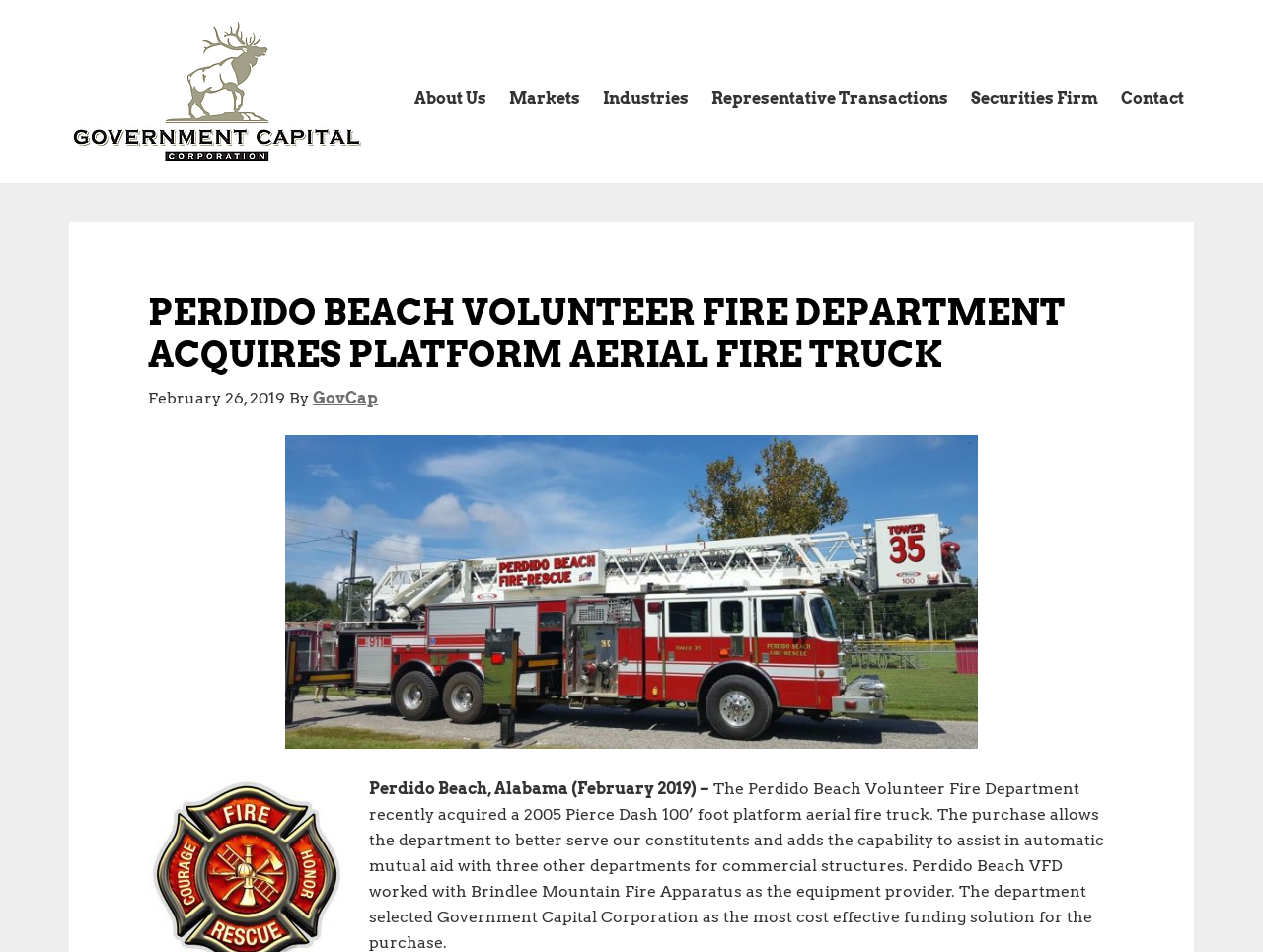Locate the bounding box coordinates of the clickable region necessary to complete the following instruction: "view About Us page". Provide the coordinates in the format of four float numbers between 0 and 1, i.e., [left, top, right, bottom].

[0.32, 0.062, 0.393, 0.145]